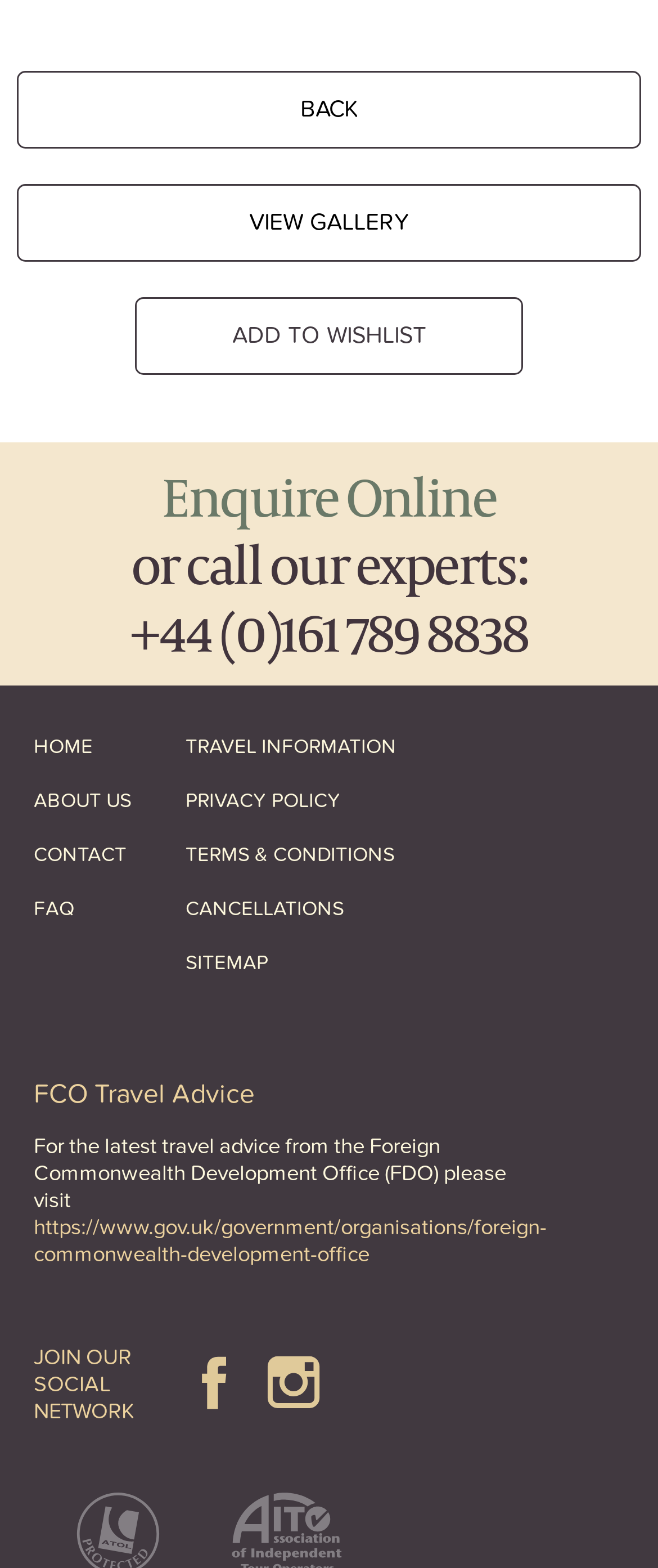Identify the bounding box coordinates for the UI element described as follows: "TERMS & CONDITIONS". Ensure the coordinates are four float numbers between 0 and 1, formatted as [left, top, right, bottom].

[0.282, 0.527, 0.821, 0.562]